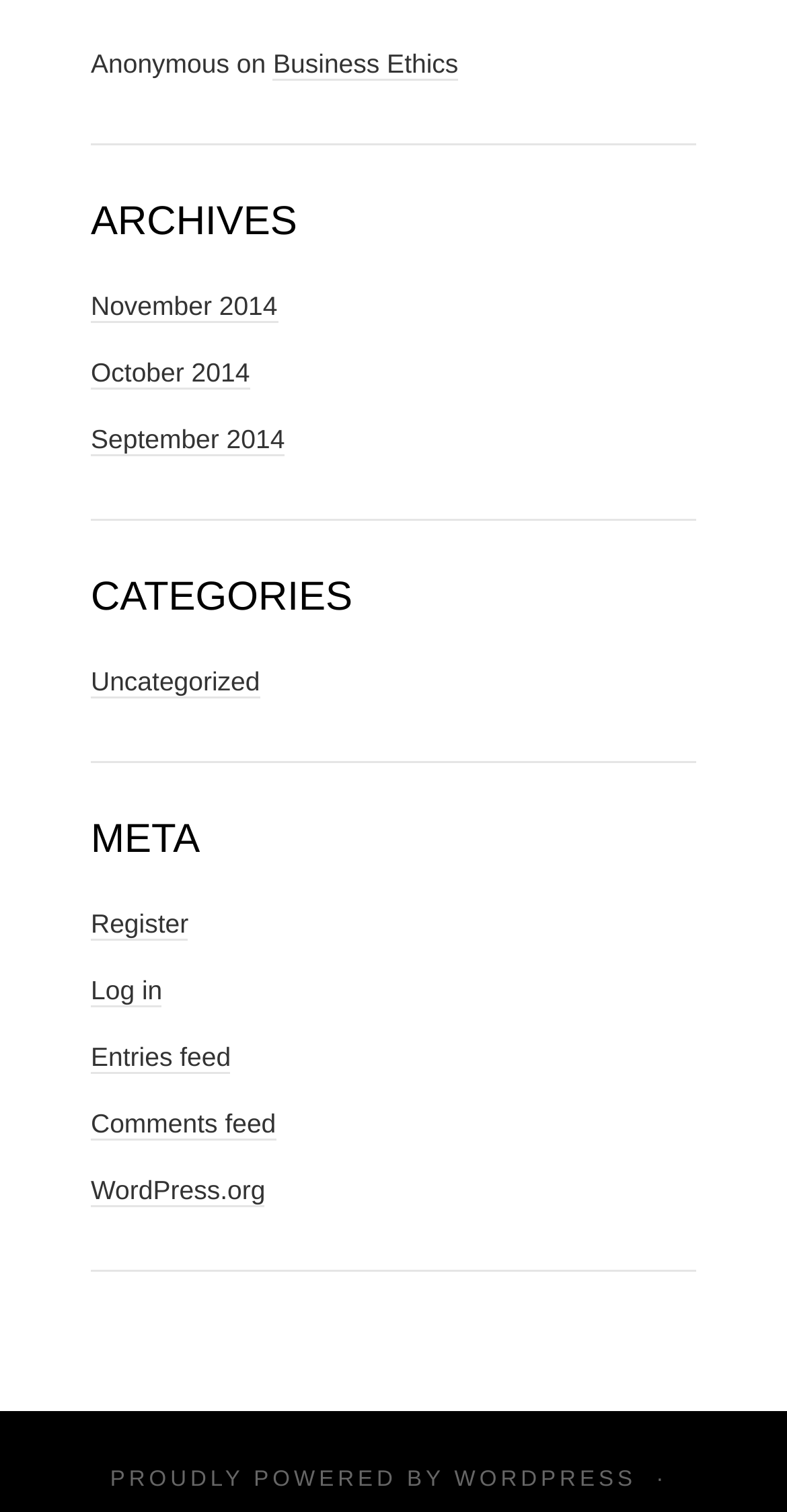Identify the bounding box coordinates for the region of the element that should be clicked to carry out the instruction: "go to business ethics page". The bounding box coordinates should be four float numbers between 0 and 1, i.e., [left, top, right, bottom].

[0.347, 0.032, 0.582, 0.053]